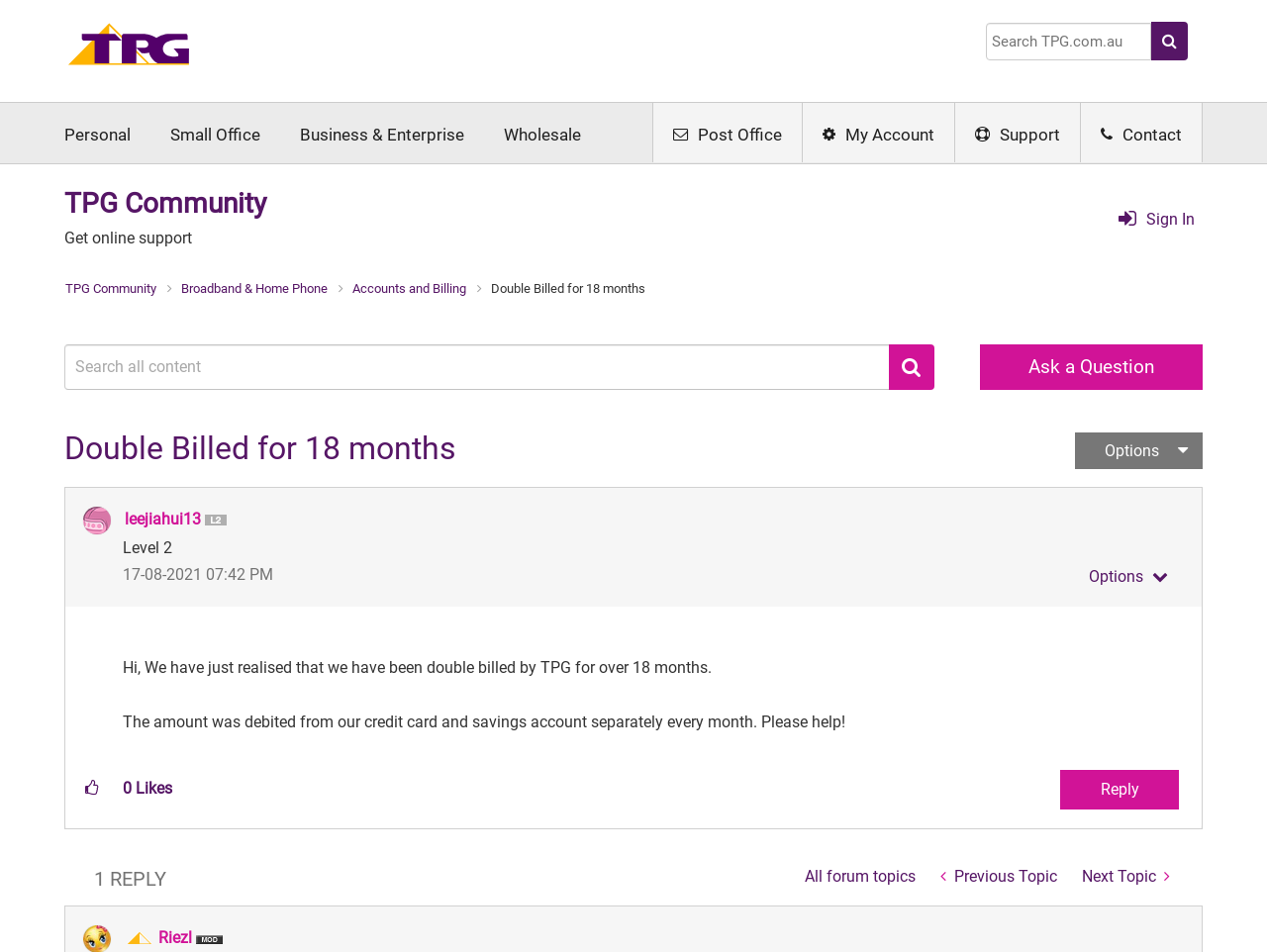What is the level of the user 'leejiahui13'?
Based on the visual details in the image, please answer the question thoroughly.

I found the answer by looking at the image element with the text 'Level 2' which is located next to the user 'leejiahui13' profile picture.